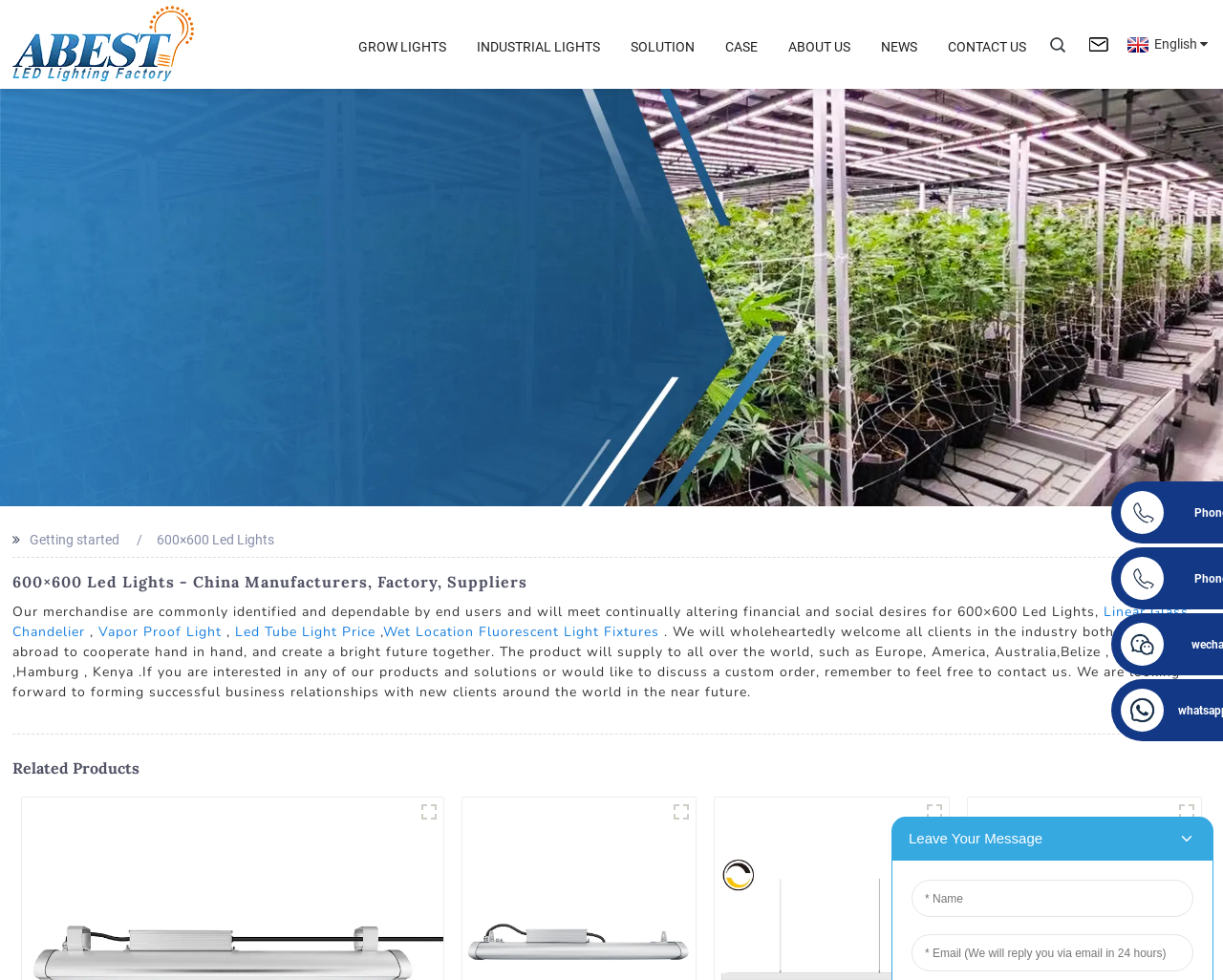Please identify the bounding box coordinates of the clickable area that will allow you to execute the instruction: "Click on the 'GROW LIGHTS' link".

[0.293, 0.028, 0.371, 0.067]